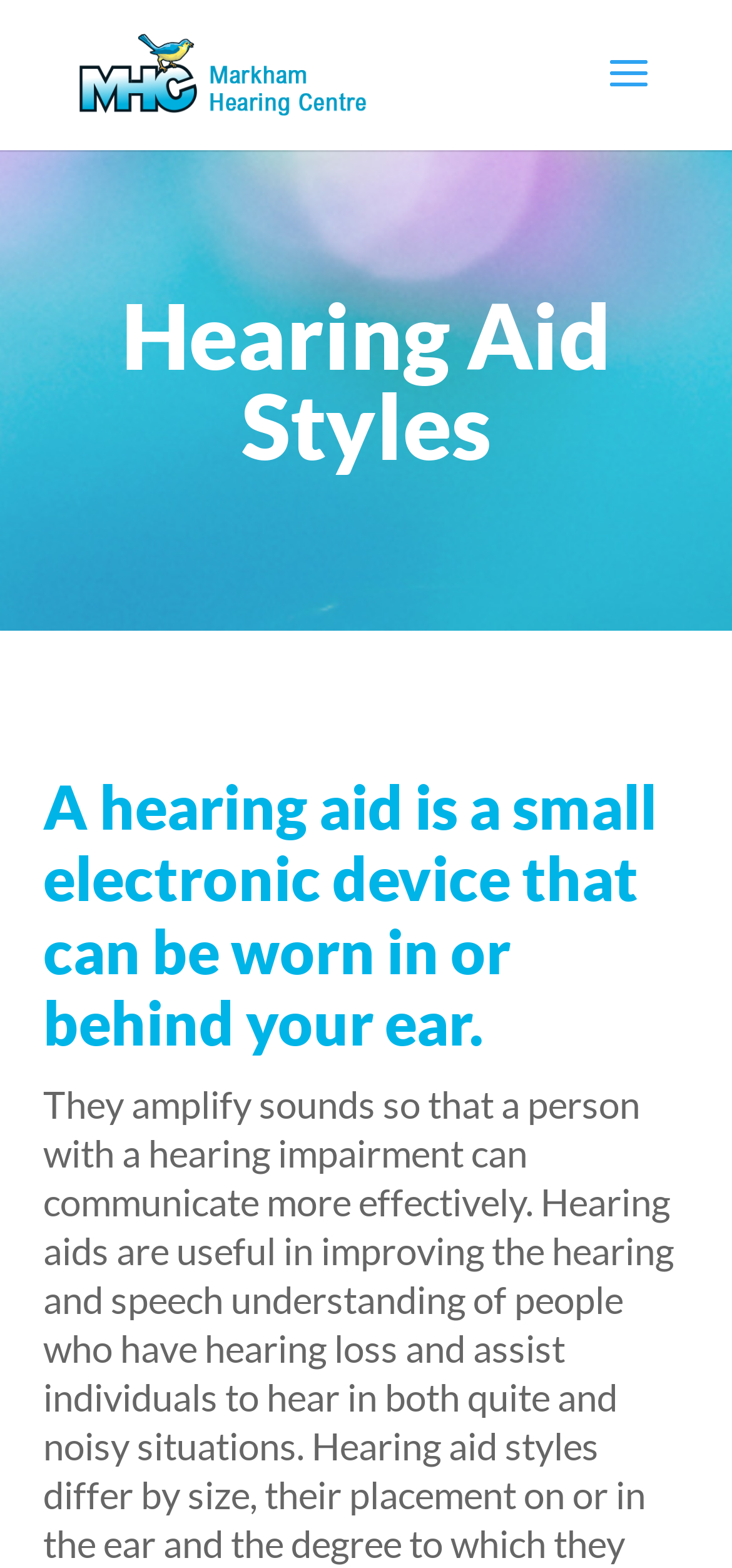What is the headline of the webpage?

Hearing Aid Styles